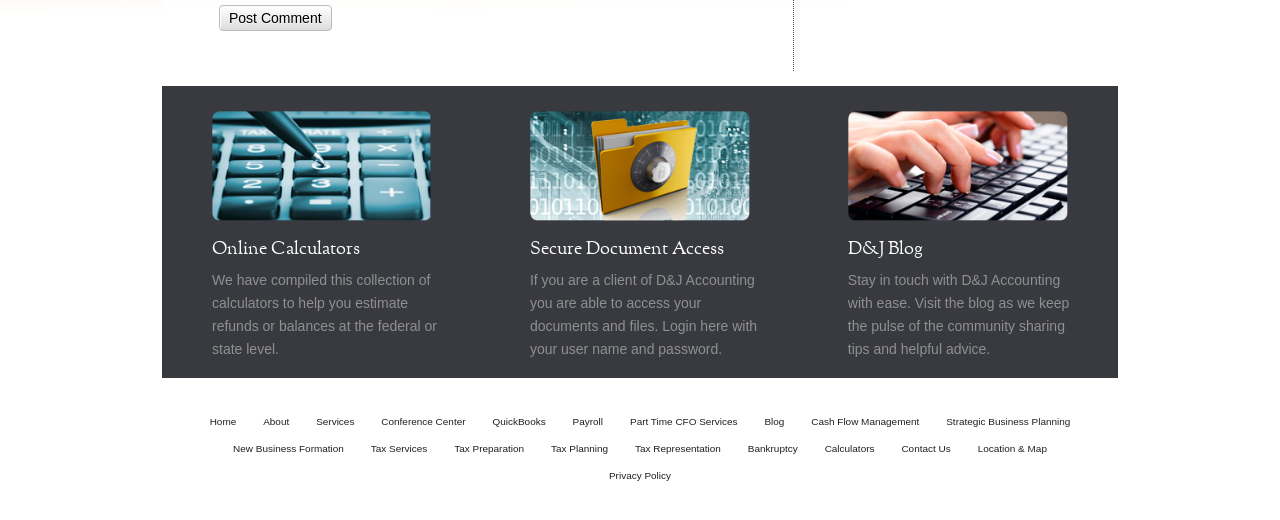Please examine the image and provide a detailed answer to the question: How many links are there in the navigation menu?

I counted the number of links in the navigation menu by looking at the links starting from 'Home' to 'Privacy Policy'. There are 15 links in total.